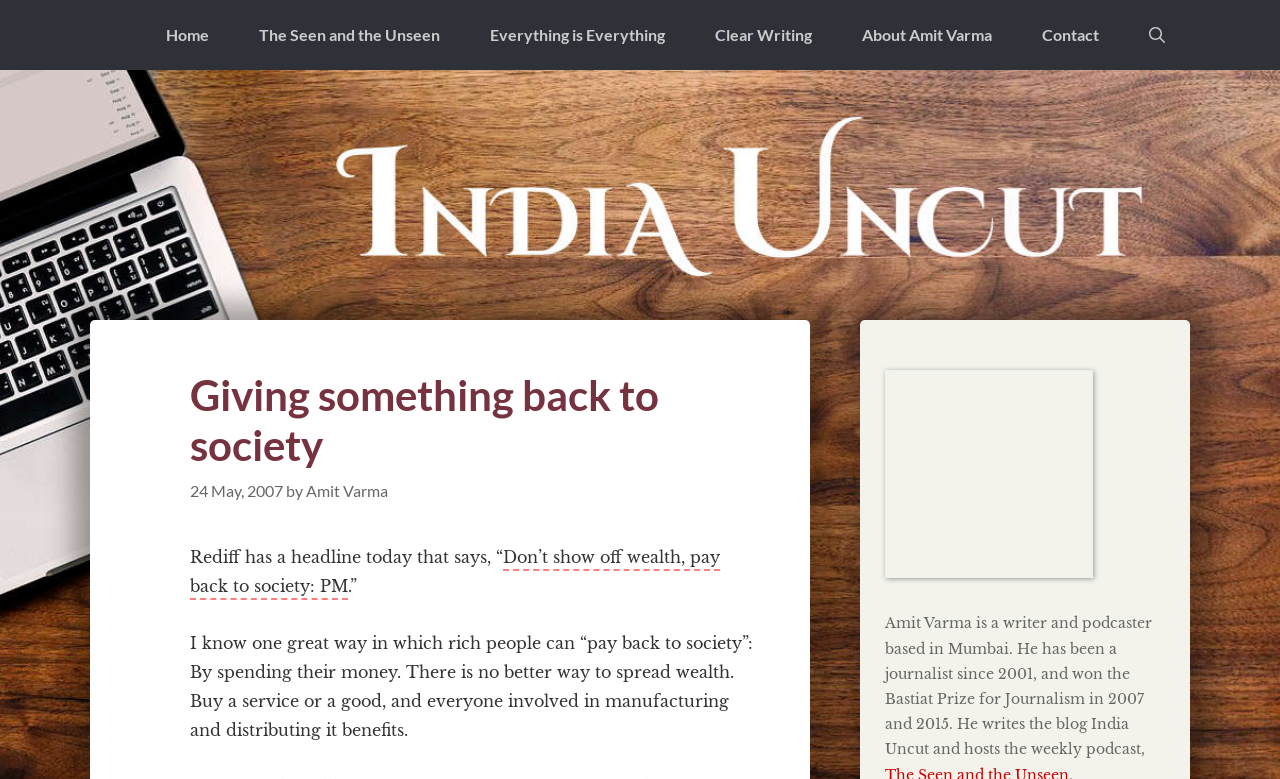Locate the primary heading on the webpage and return its text.

Giving something back to society